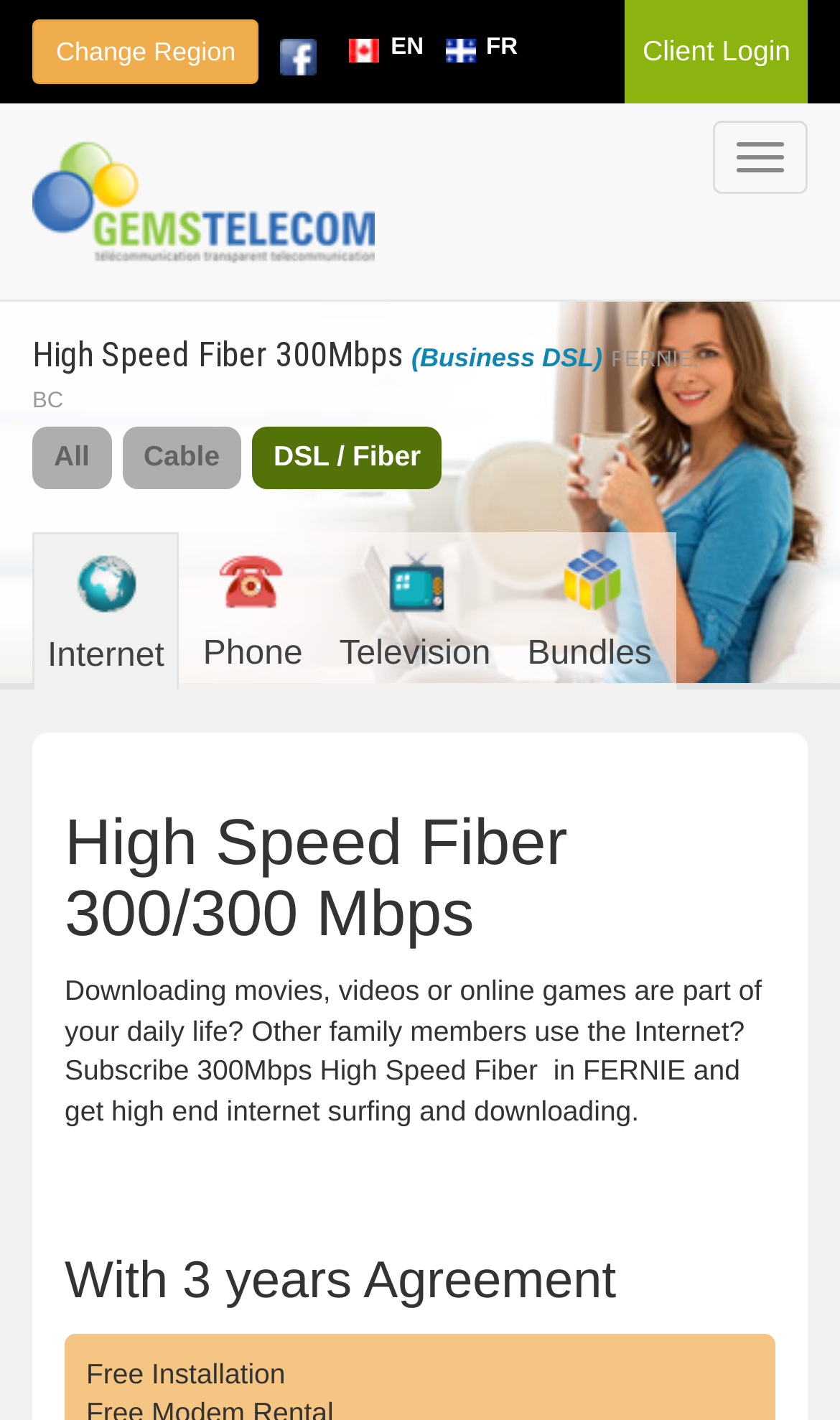Determine the bounding box coordinates of the clickable region to execute the instruction: "View all internet plans". The coordinates should be four float numbers between 0 and 1, denoted as [left, top, right, bottom].

[0.064, 0.31, 0.107, 0.332]